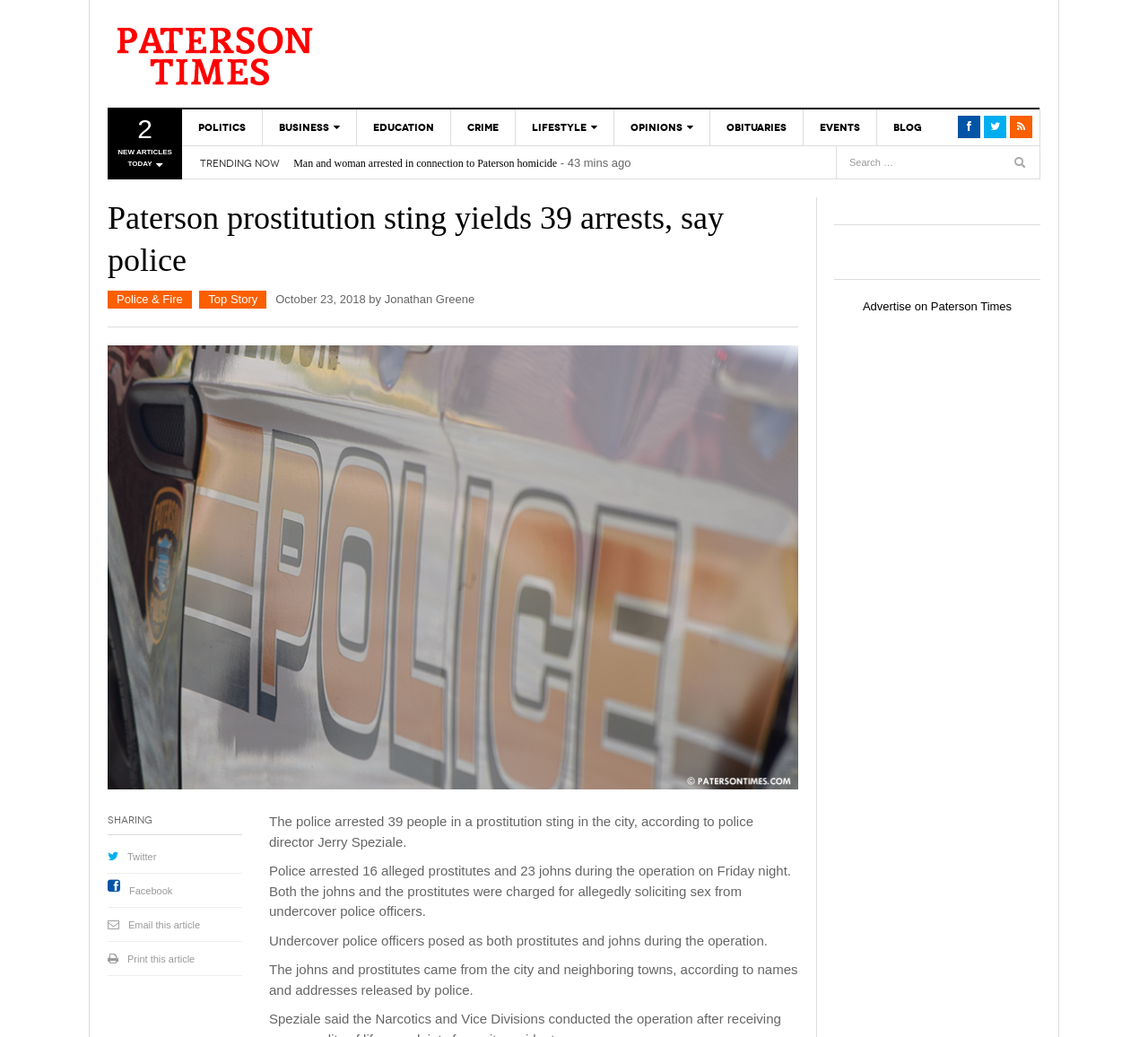Determine the bounding box coordinates of the clickable region to carry out the instruction: "Read the full story".

[0.094, 0.19, 0.695, 0.271]